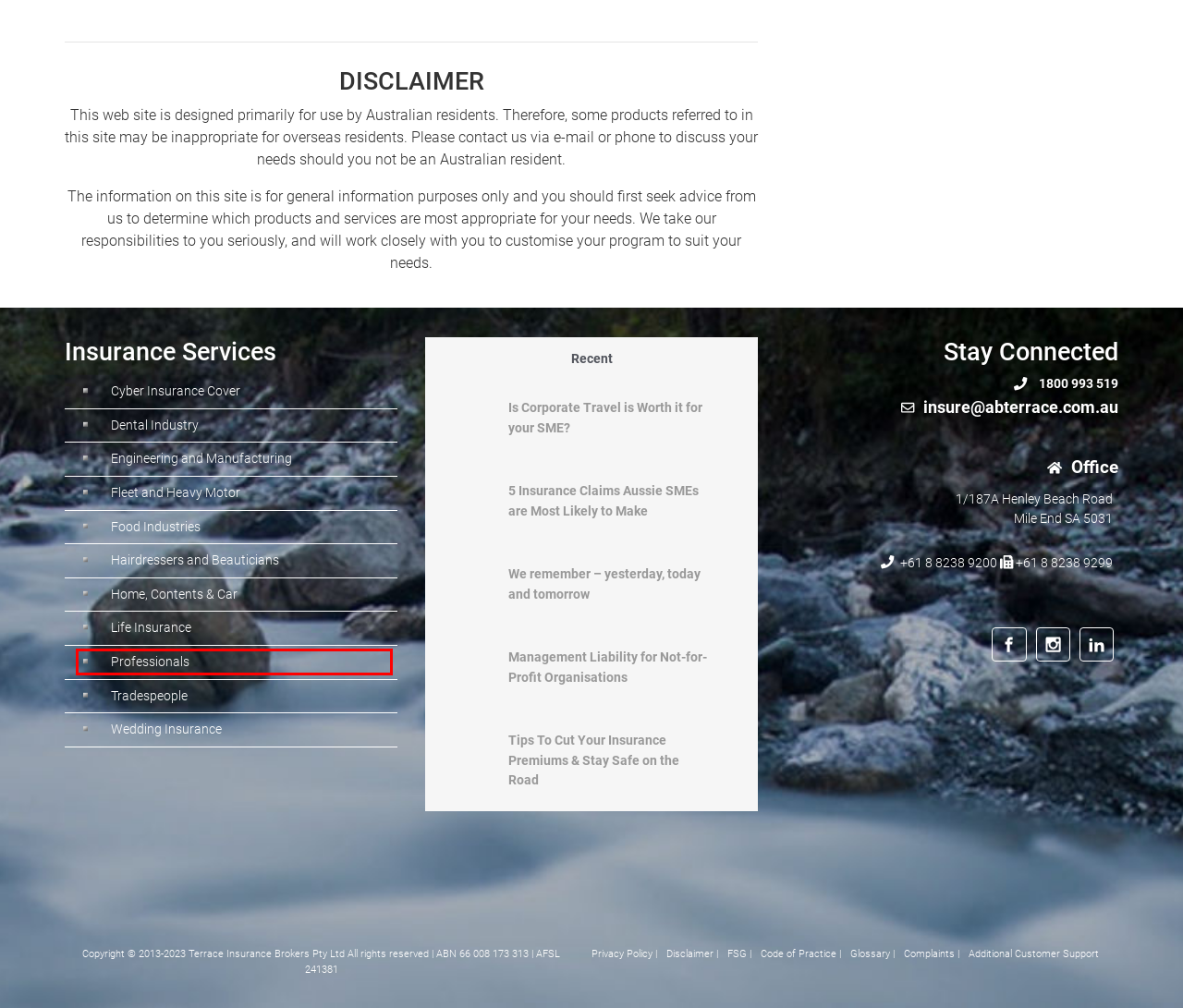Consider the screenshot of a webpage with a red bounding box around an element. Select the webpage description that best corresponds to the new page after clicking the element inside the red bounding box. Here are the candidates:
A. Professionals - Austbrokers Terrace Insurance | Adelaide | Melbourne
B. NIBA Insurance Brokers Code of Practice - Austbrokers Terrace Insurance | Adelaide | Melbourne
C. Home, Contents & Car - Austbrokers Terrace Insurance | Adelaide | Melbourne
D. Tradespeople - Austbrokers Terrace Insurance | Adelaide | Melbourne
E. Food Industries - Austbrokers Terrace Insurance | Adelaide | Melbourne
F. Complaints - Austbrokers Terrace Insurance | Adelaide | Melbourne
G. Additional Customer Support Information - Austbrokers Terrace Insurance | Adelaide | Melbourne
H. Life Insurance - Austbrokers Terrace Insurance | Adelaide | Melbourne

A